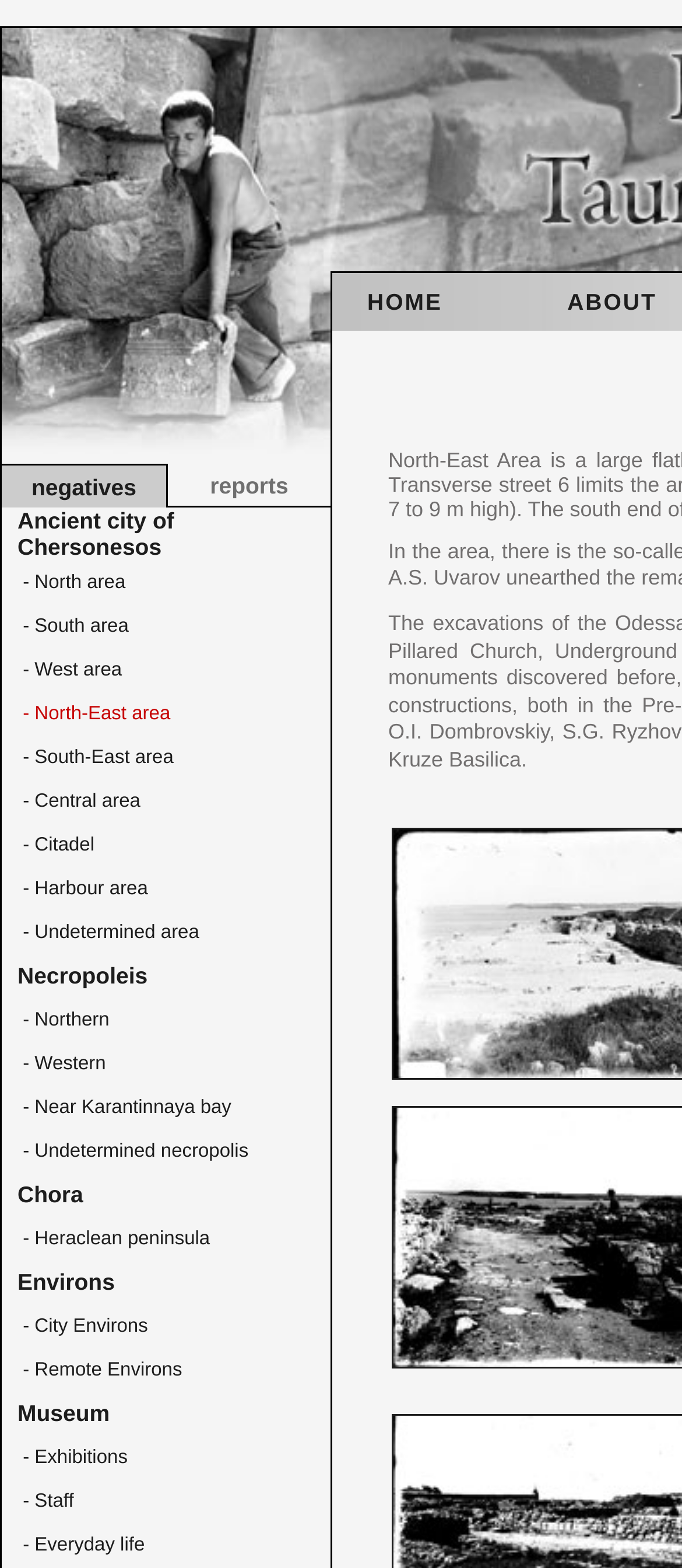What is the name of the ancient city?
Please answer using one word or phrase, based on the screenshot.

Chersonesos